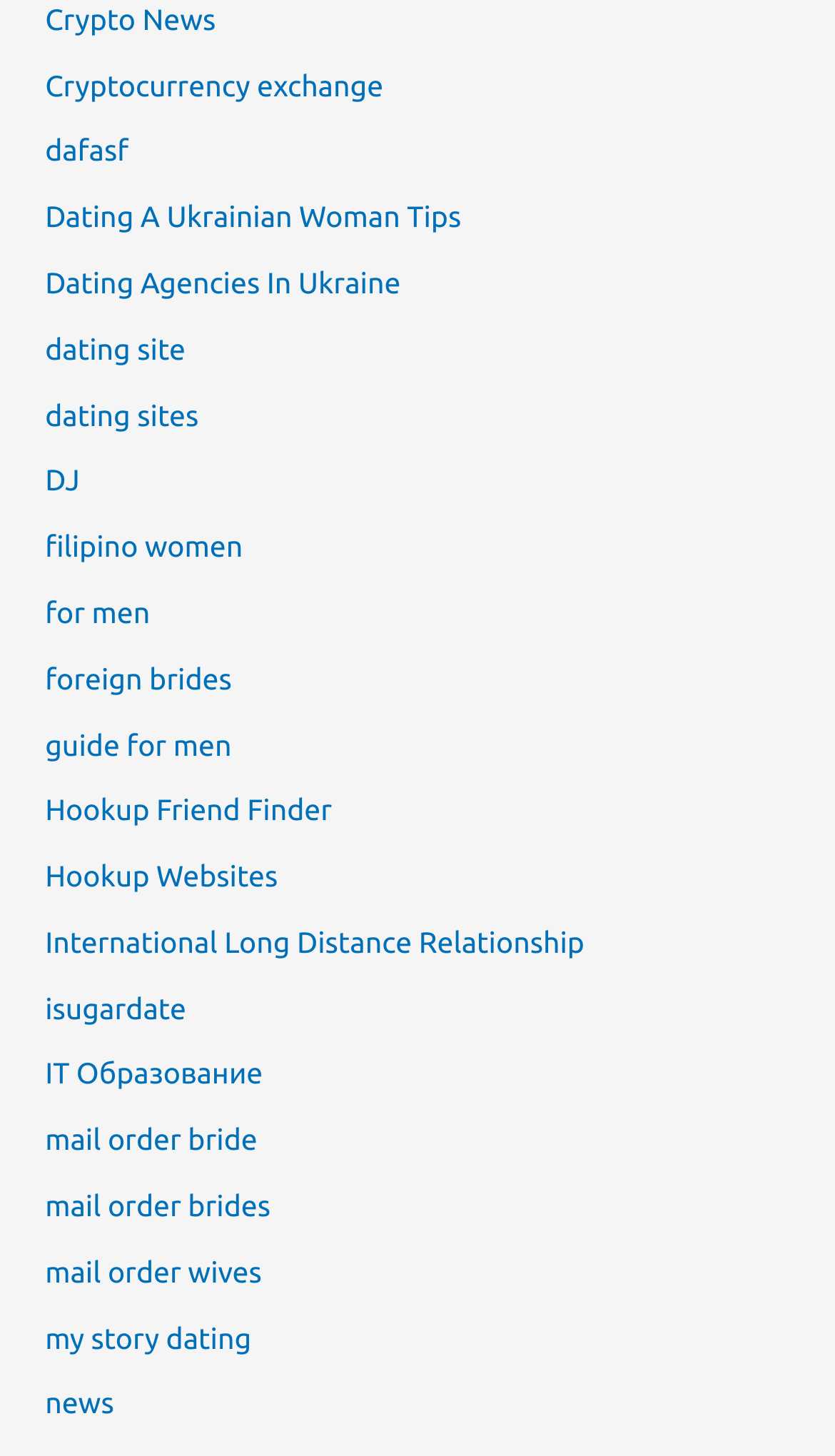Please locate the clickable area by providing the bounding box coordinates to follow this instruction: "Check the 'CURRENT NEWS' page".

None